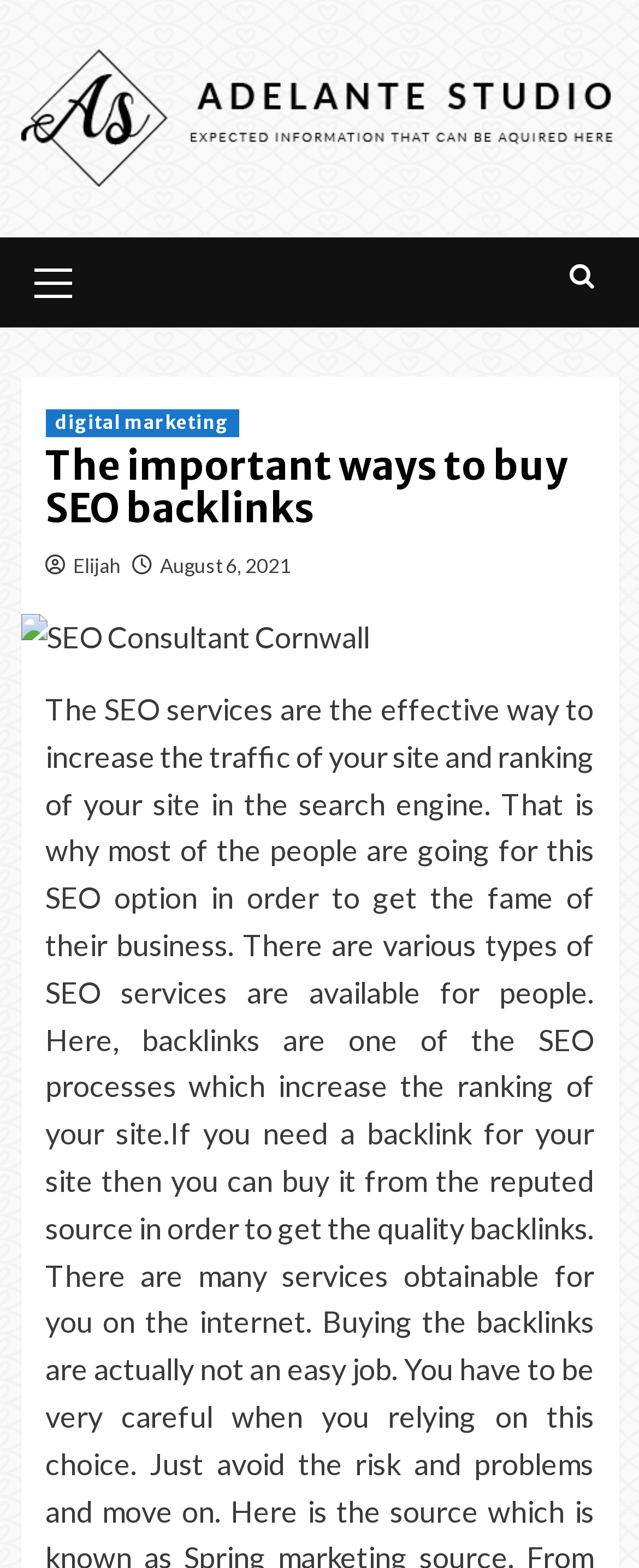What is the profession of the person in the image?
Based on the screenshot, respond with a single word or phrase.

SEO Consultant